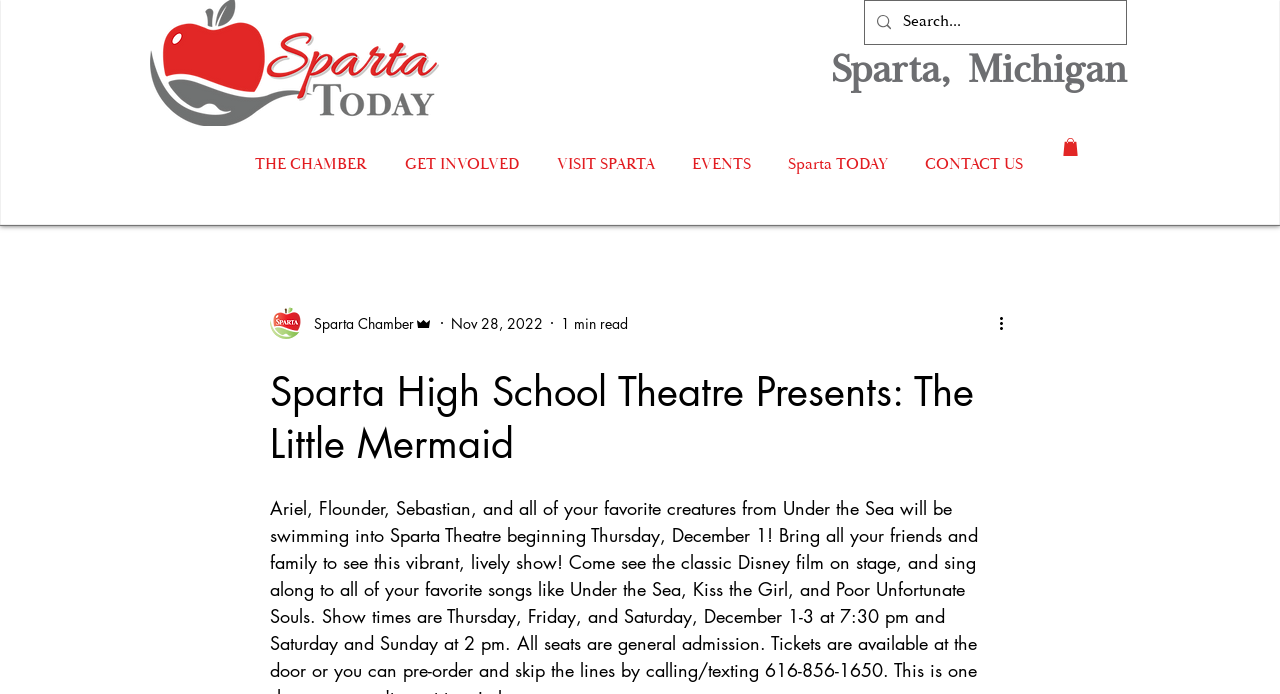Pinpoint the bounding box coordinates of the element that must be clicked to accomplish the following instruction: "Visit Sparta, Michigan". The coordinates should be in the format of four float numbers between 0 and 1, i.e., [left, top, right, bottom].

[0.649, 0.072, 0.88, 0.144]